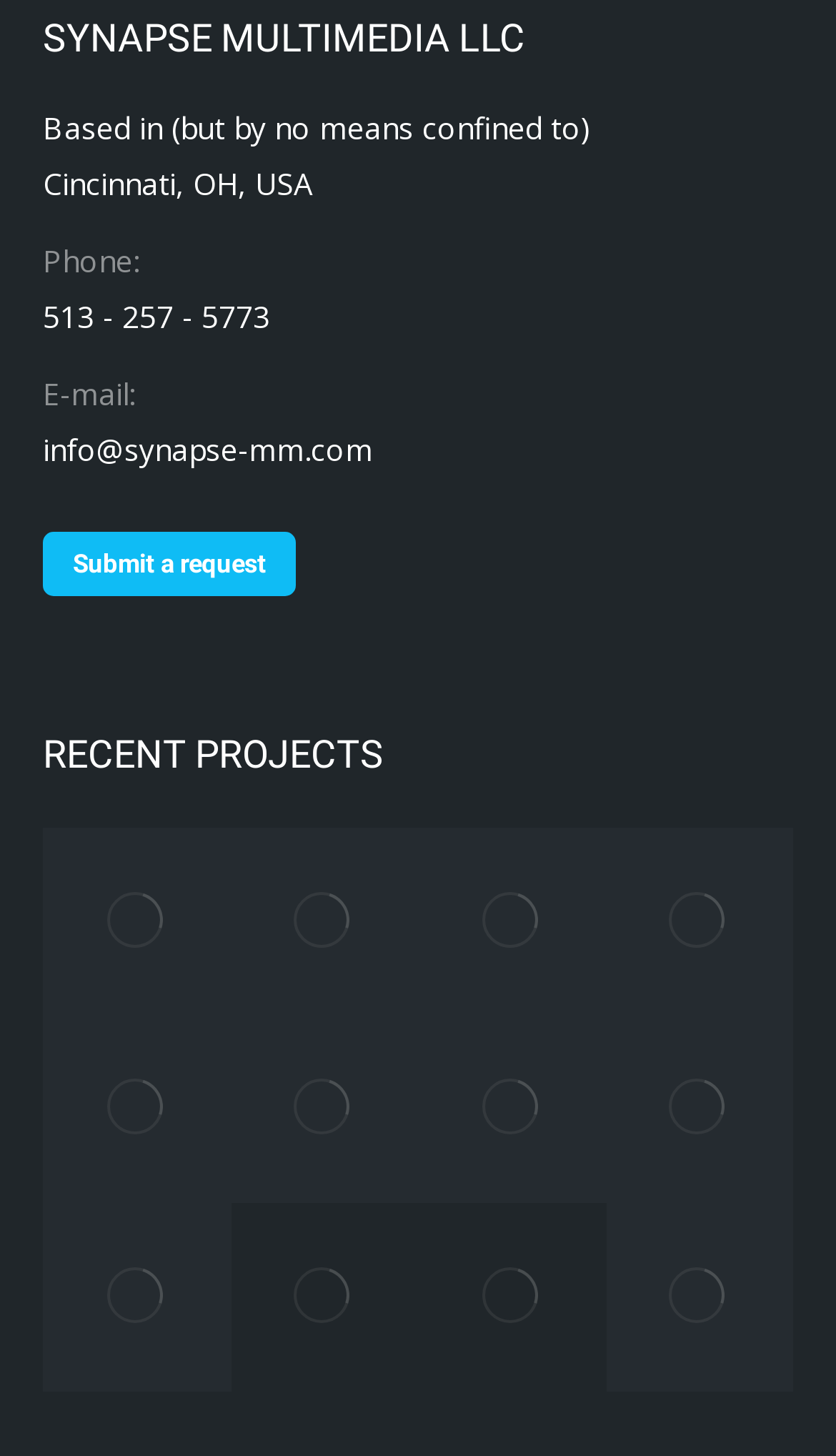What is the location of the company?
Use the screenshot to answer the question with a single word or phrase.

Cincinnati, OH, USA